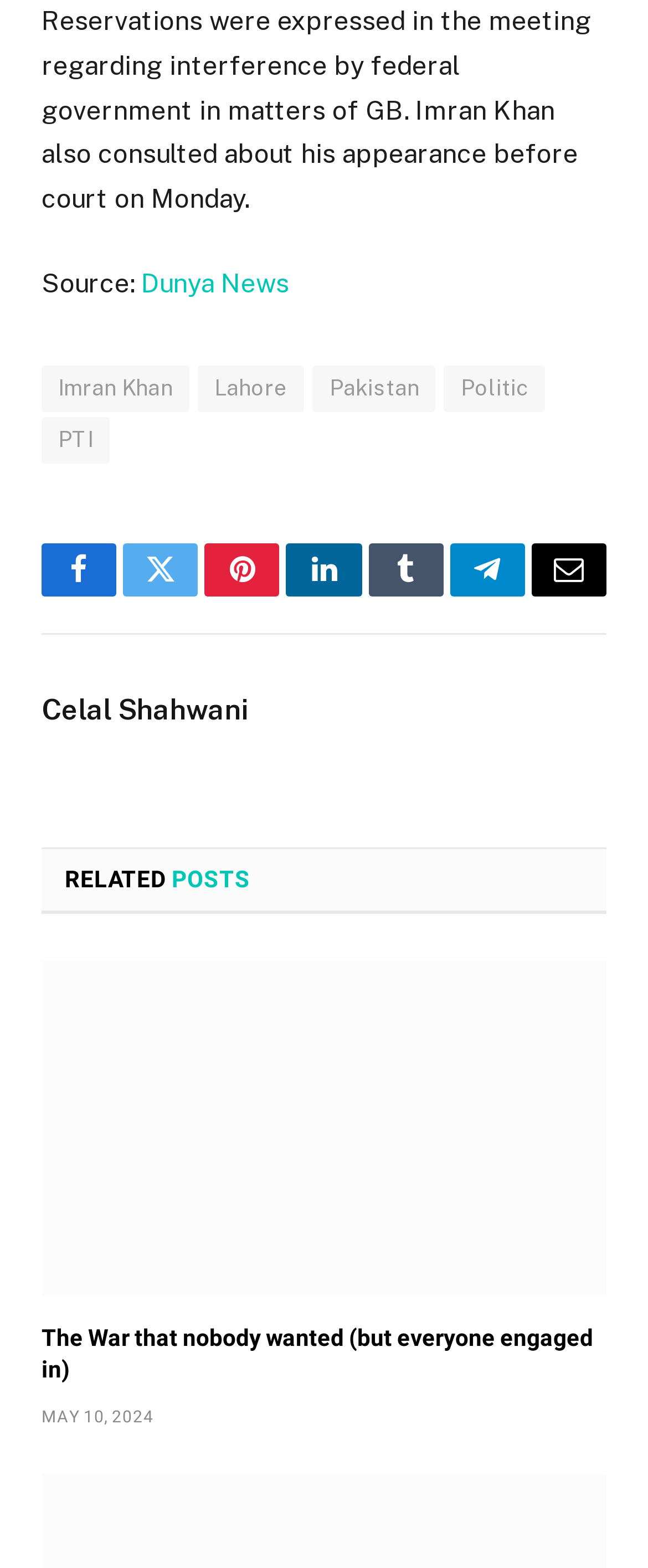Provide a short answer using a single word or phrase for the following question: 
How many social media links are available?

7